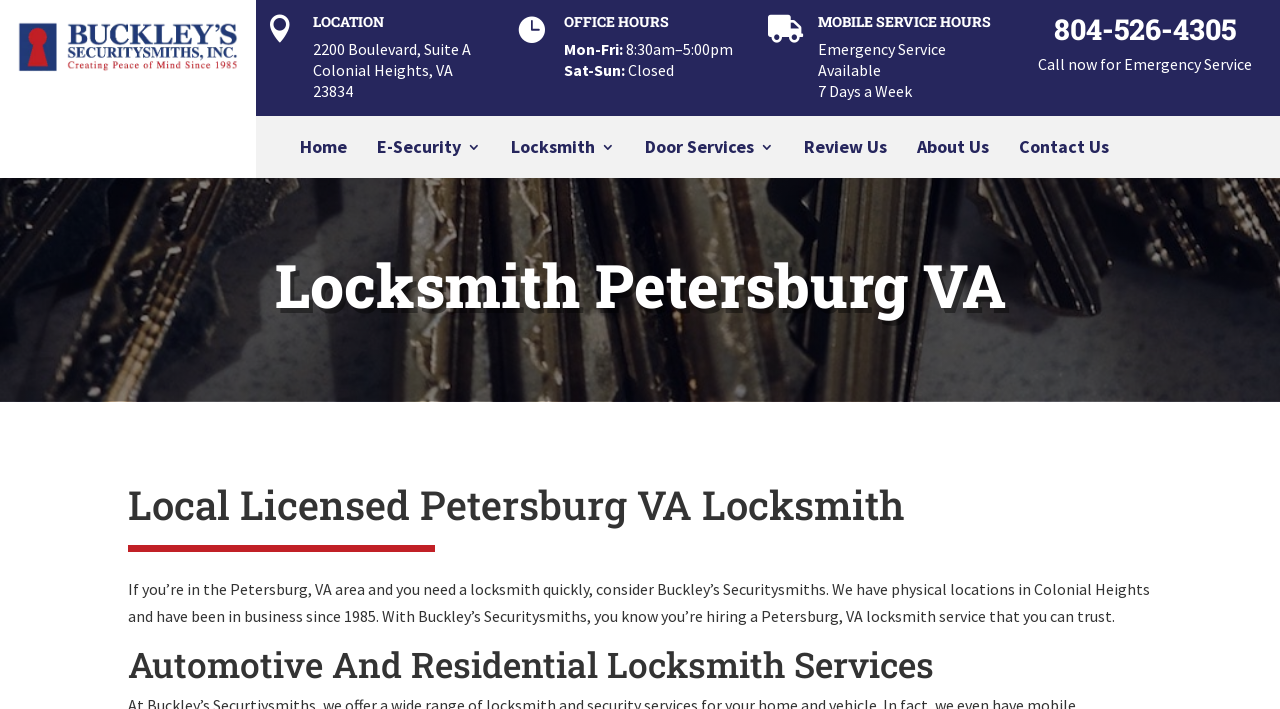What are the office hours of Buckley's Securitysmiths?
Answer the question with as much detail as you can, using the image as a reference.

I found the office hours by looking at the layout table with the heading 'OFFICE HOURS' and the static text elements below it that contain the office hours information.